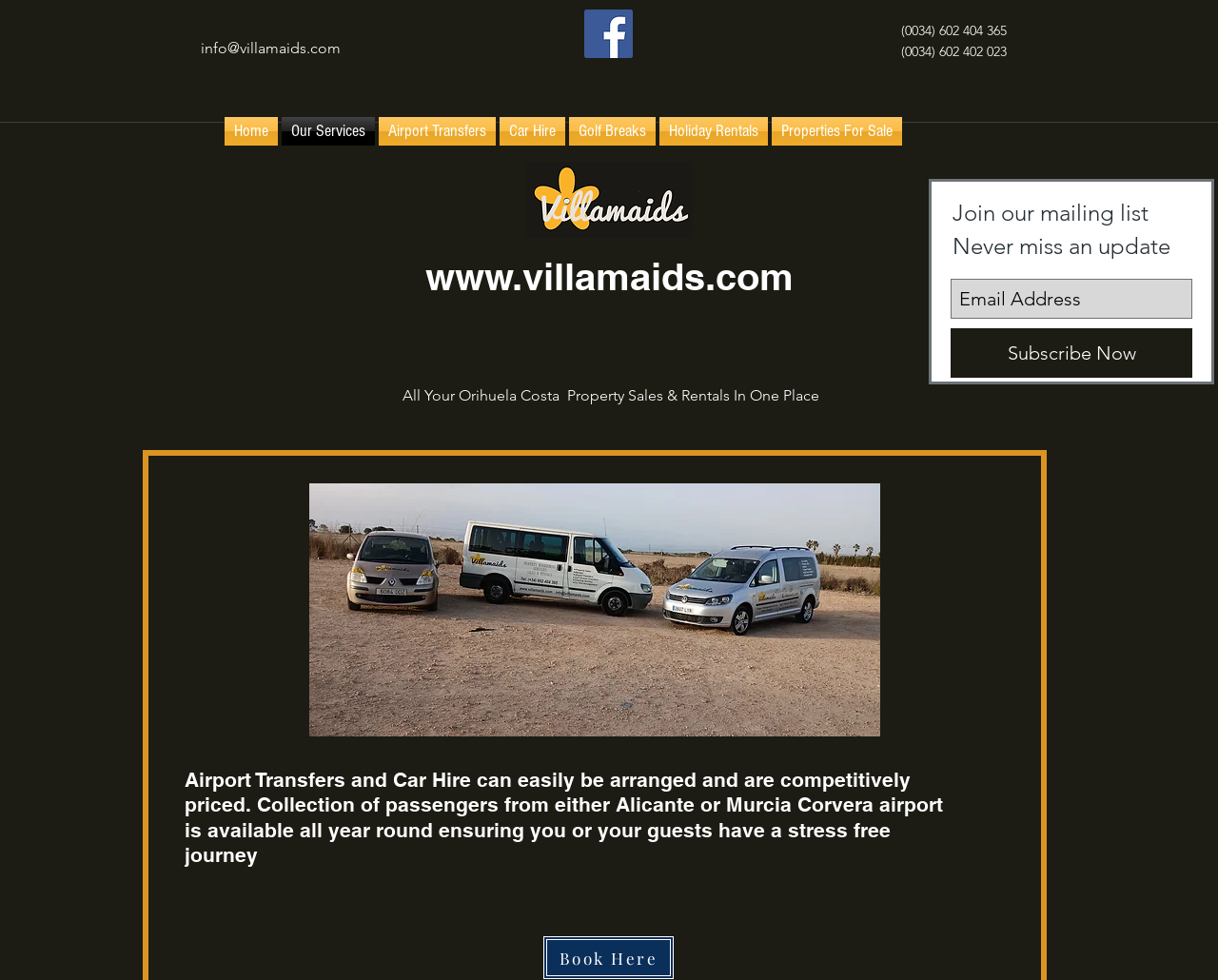Pinpoint the bounding box coordinates of the element to be clicked to execute the instruction: "Subscribe to the mailing list".

[0.78, 0.335, 0.979, 0.386]